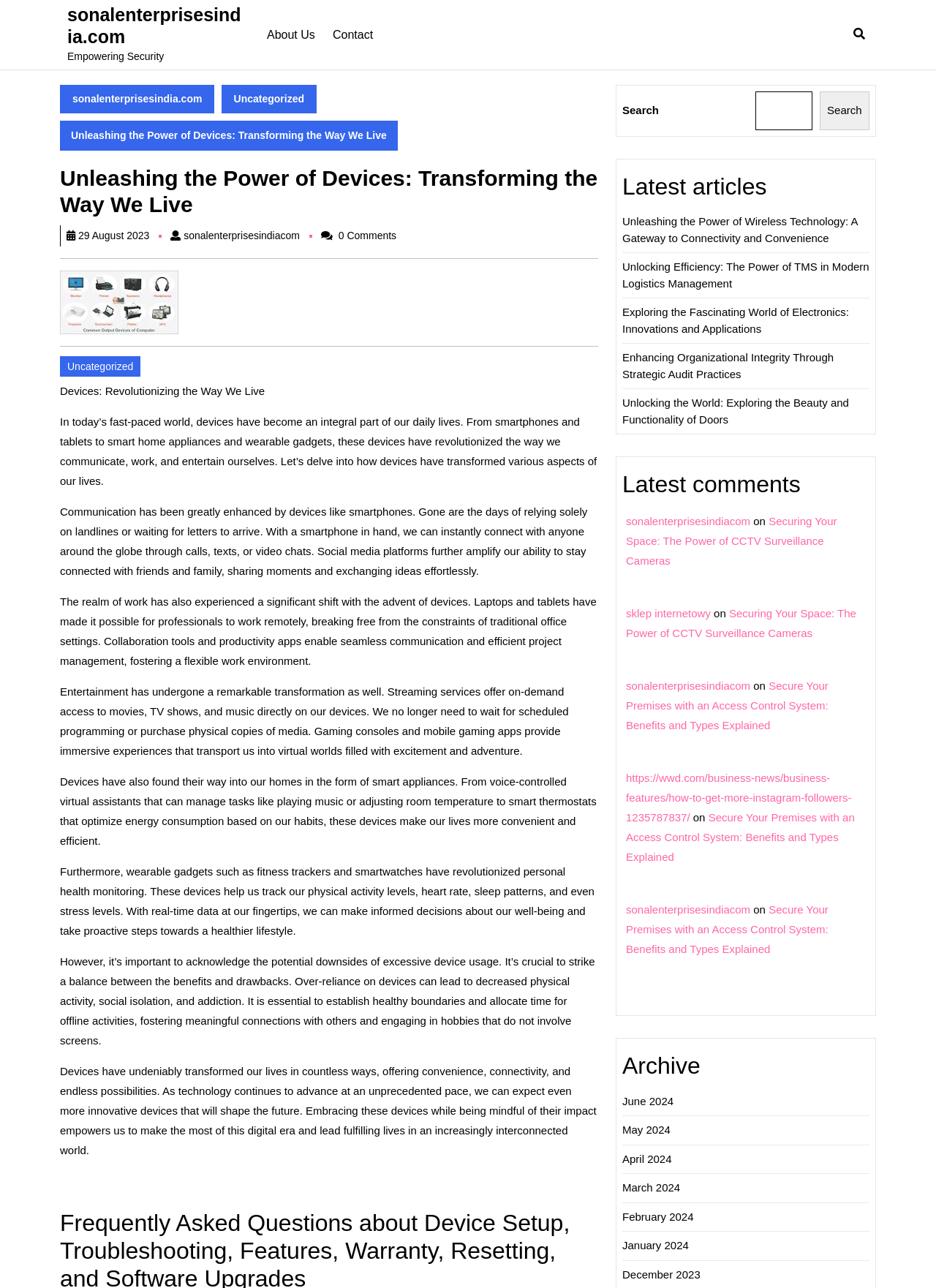Determine the bounding box coordinates for the area that needs to be clicked to fulfill this task: "Search for something". The coordinates must be given as four float numbers between 0 and 1, i.e., [left, top, right, bottom].

[0.807, 0.071, 0.868, 0.101]